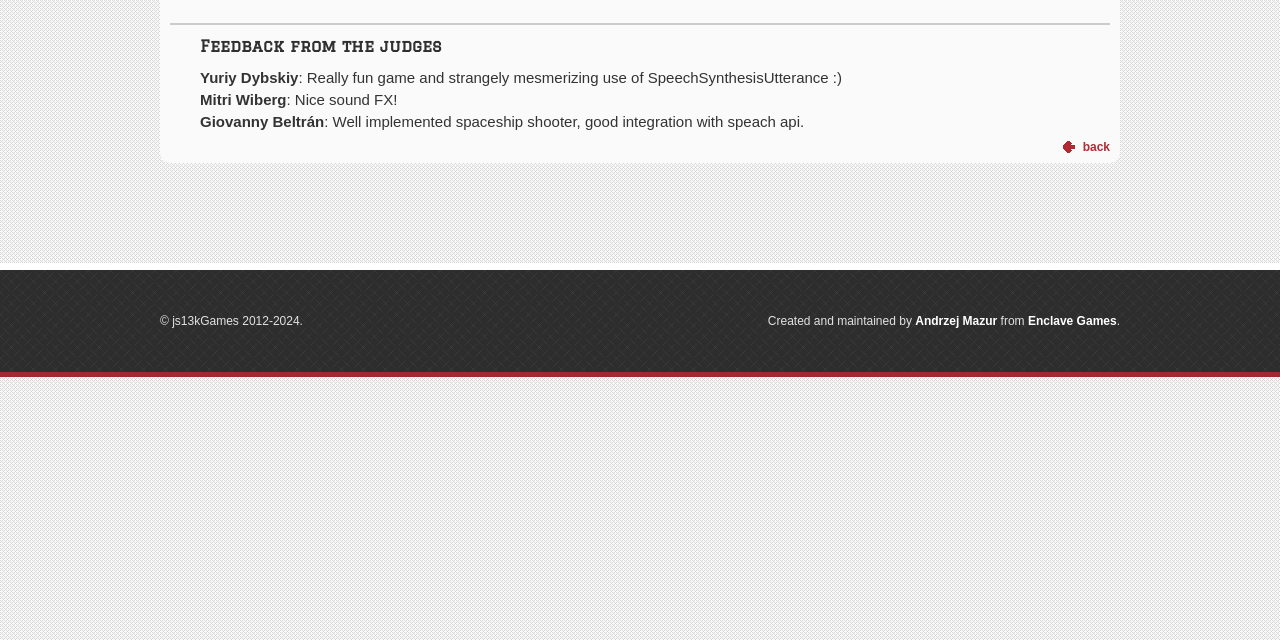Please specify the bounding box coordinates in the format (top-left x, top-left y, bottom-right x, bottom-right y), with values ranging from 0 to 1. Identify the bounding box for the UI component described as follows: Enclave Games

[0.803, 0.491, 0.872, 0.512]